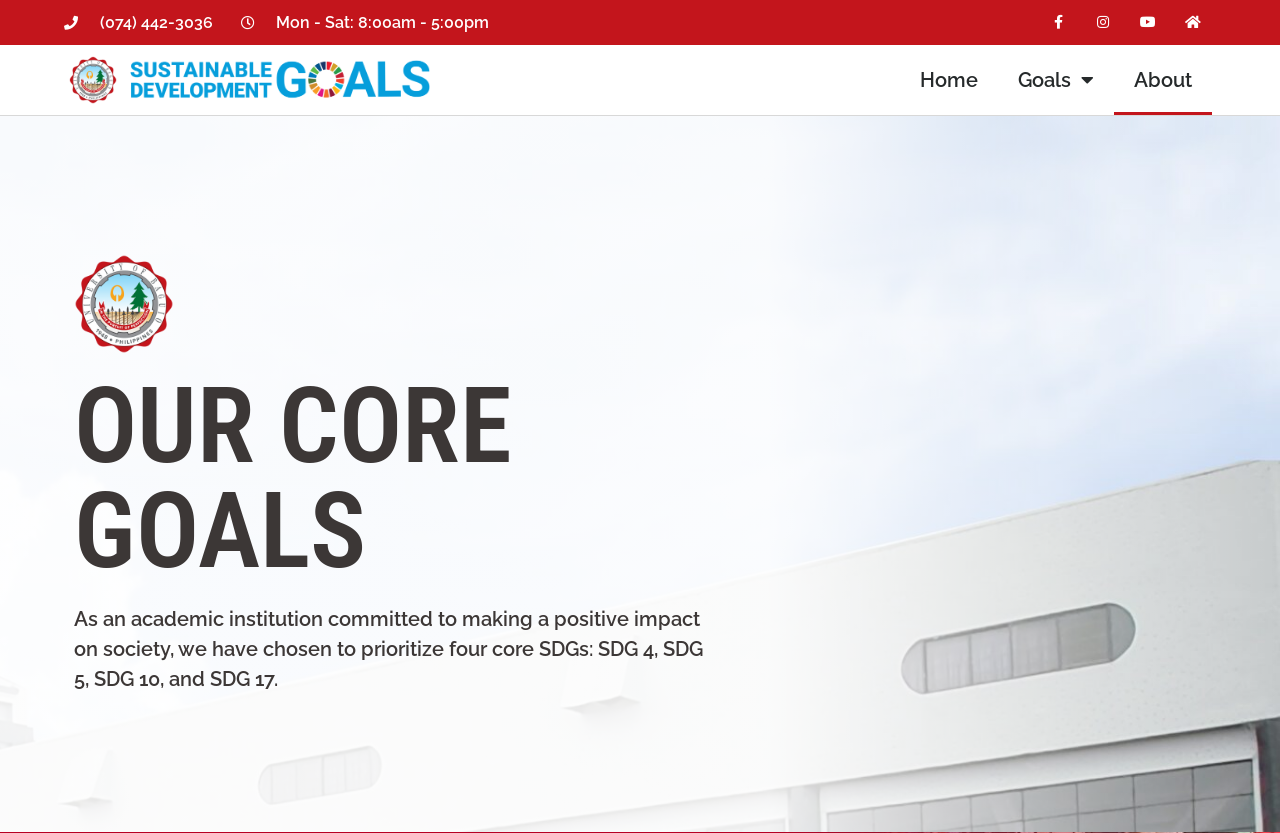What are the core SDGs prioritized by the institution?
Based on the image, give a concise answer in the form of a single word or short phrase.

SDG 4, SDG 5, SDG 10, and SDG 17